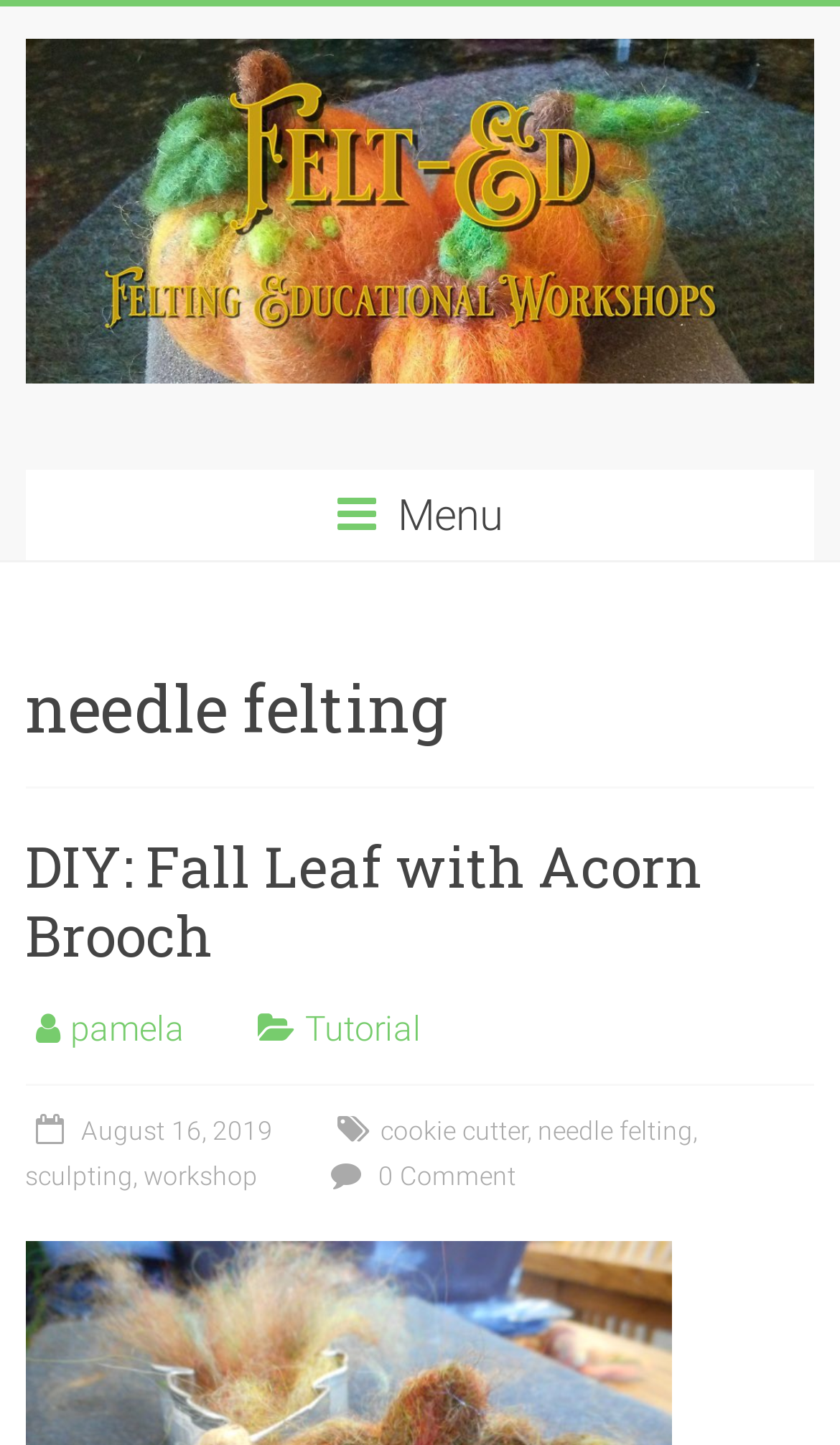Use a single word or phrase to answer the question:
What are the related topics to needle felting?

sculpting, workshop, cookie cutter